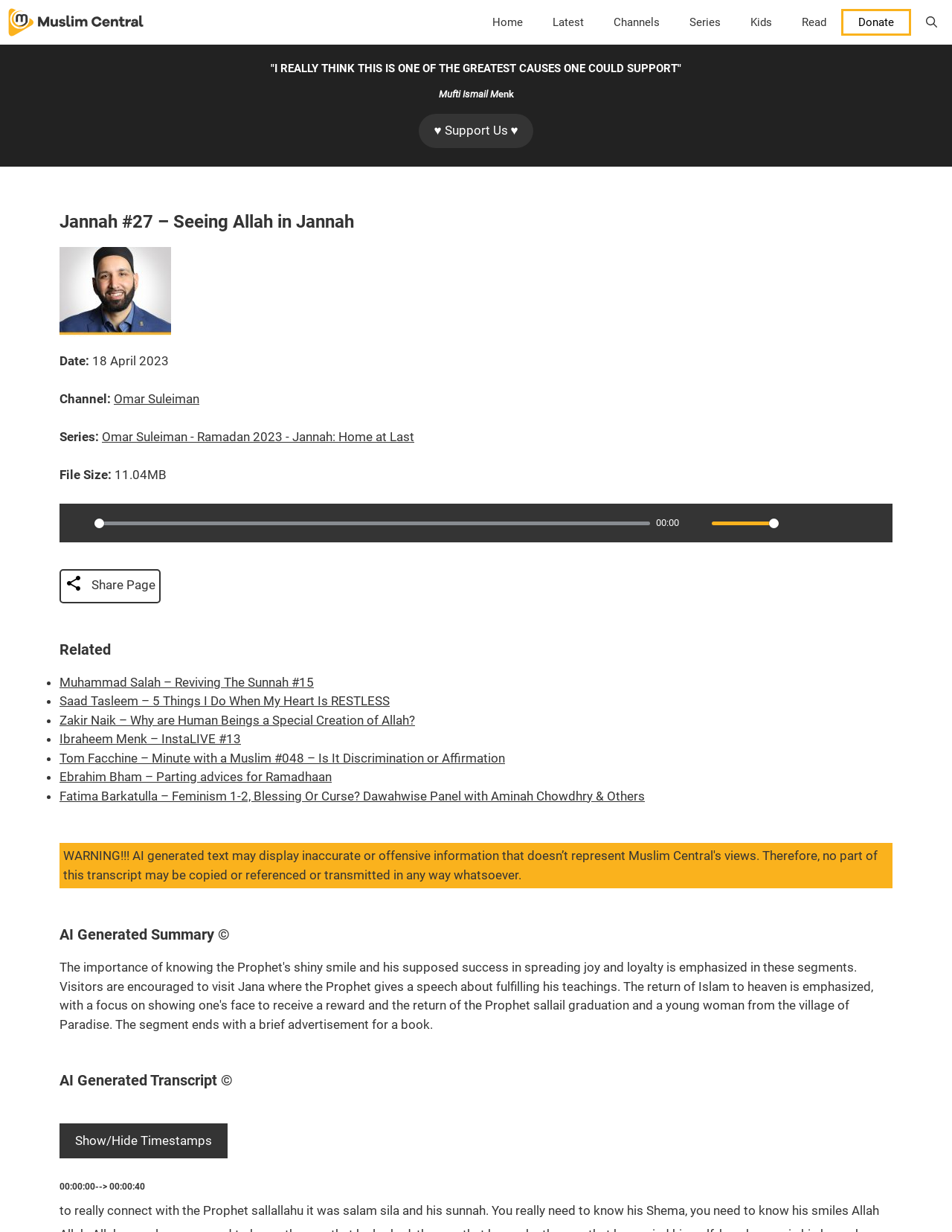Identify and provide the bounding box coordinates of the UI element described: "Ibraheem Menk – InstaLIVE #13". The coordinates should be formatted as [left, top, right, bottom], with each number being a float between 0 and 1.

[0.062, 0.594, 0.253, 0.606]